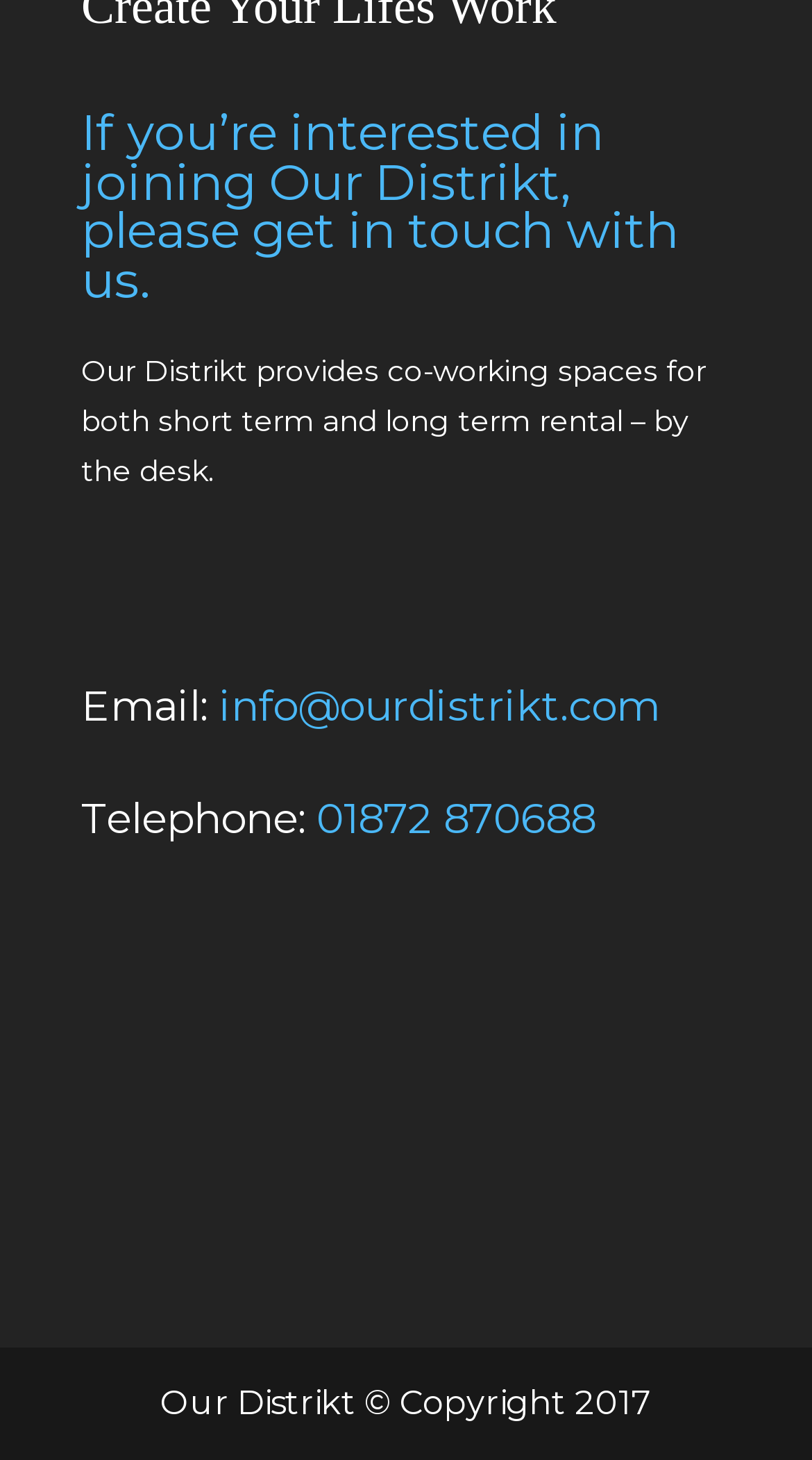Find the bounding box coordinates for the UI element that matches this description: "01872 870688".

[0.39, 0.544, 0.733, 0.578]